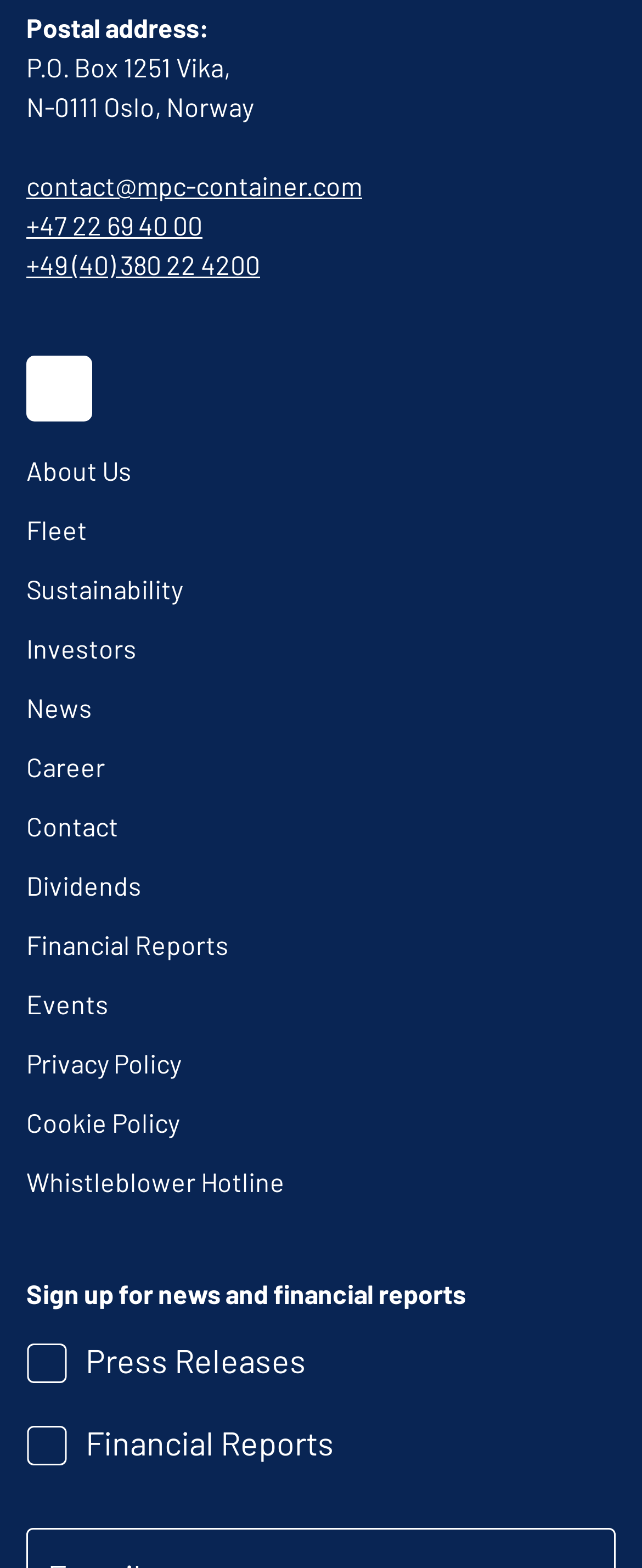Please look at the image and answer the question with a detailed explanation: What is the name of the social media platform linked on the webpage?

The webpage has a link to a social media platform, which is identified by an image with the text 'LinkedIn' next to it. This link can be found in the top section of the webpage, among other links.